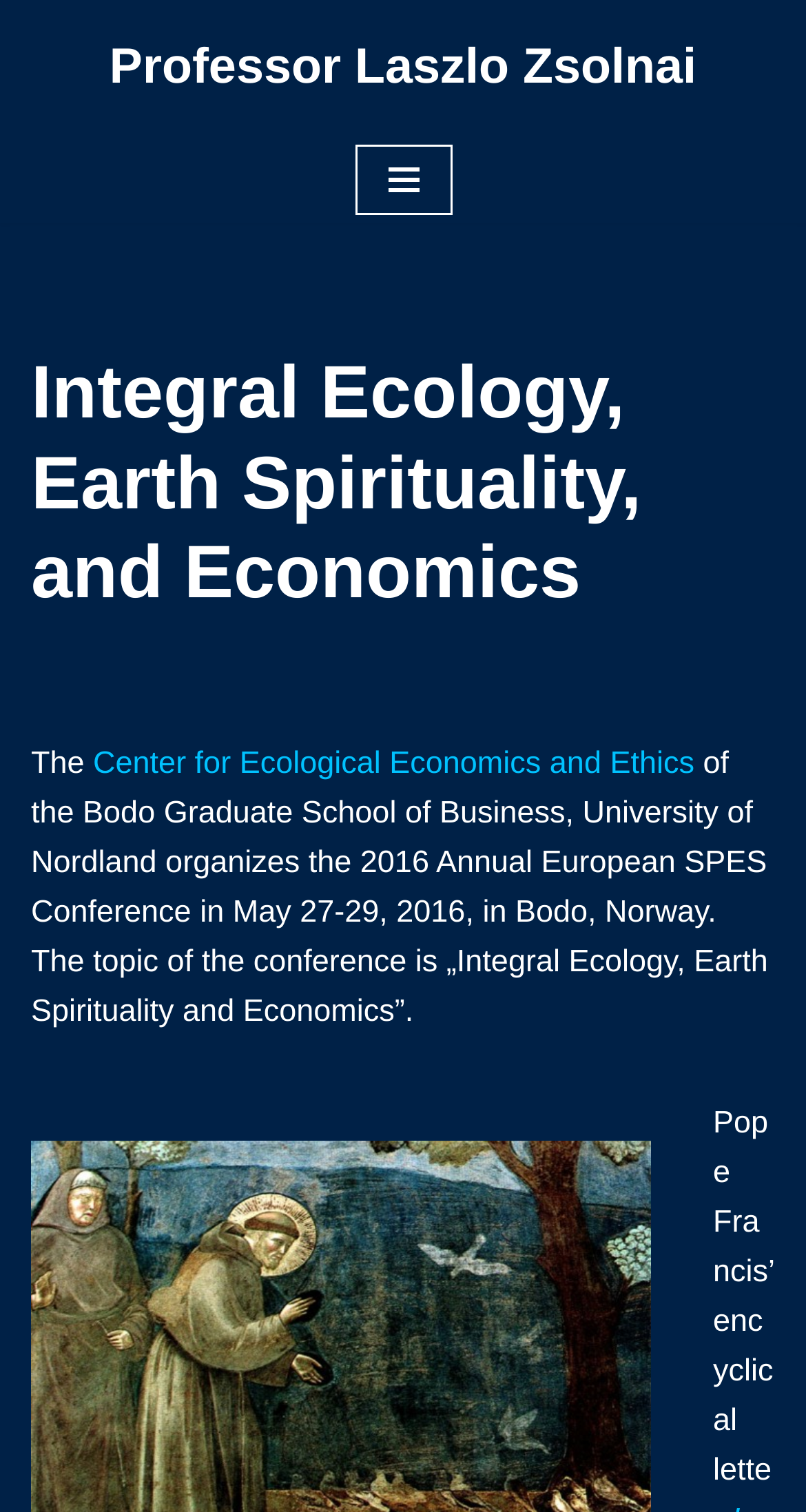Using the information in the image, give a comprehensive answer to the question: 
What is the name of the graduate school organizing the conference?

The name of the graduate school can be found in the StaticText element that describes the conference, which is located below the heading 'Integral Ecology, Earth Spirituality, and Economics'.